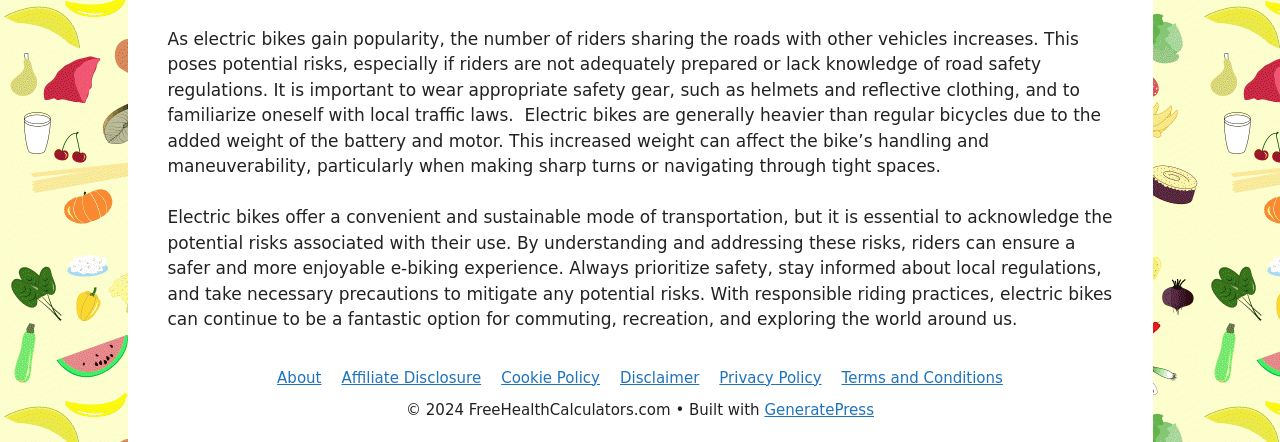Please provide the bounding box coordinate of the region that matches the element description: Terms and Conditions. Coordinates should be in the format (top-left x, top-left y, bottom-right x, bottom-right y) and all values should be between 0 and 1.

[0.657, 0.834, 0.783, 0.875]